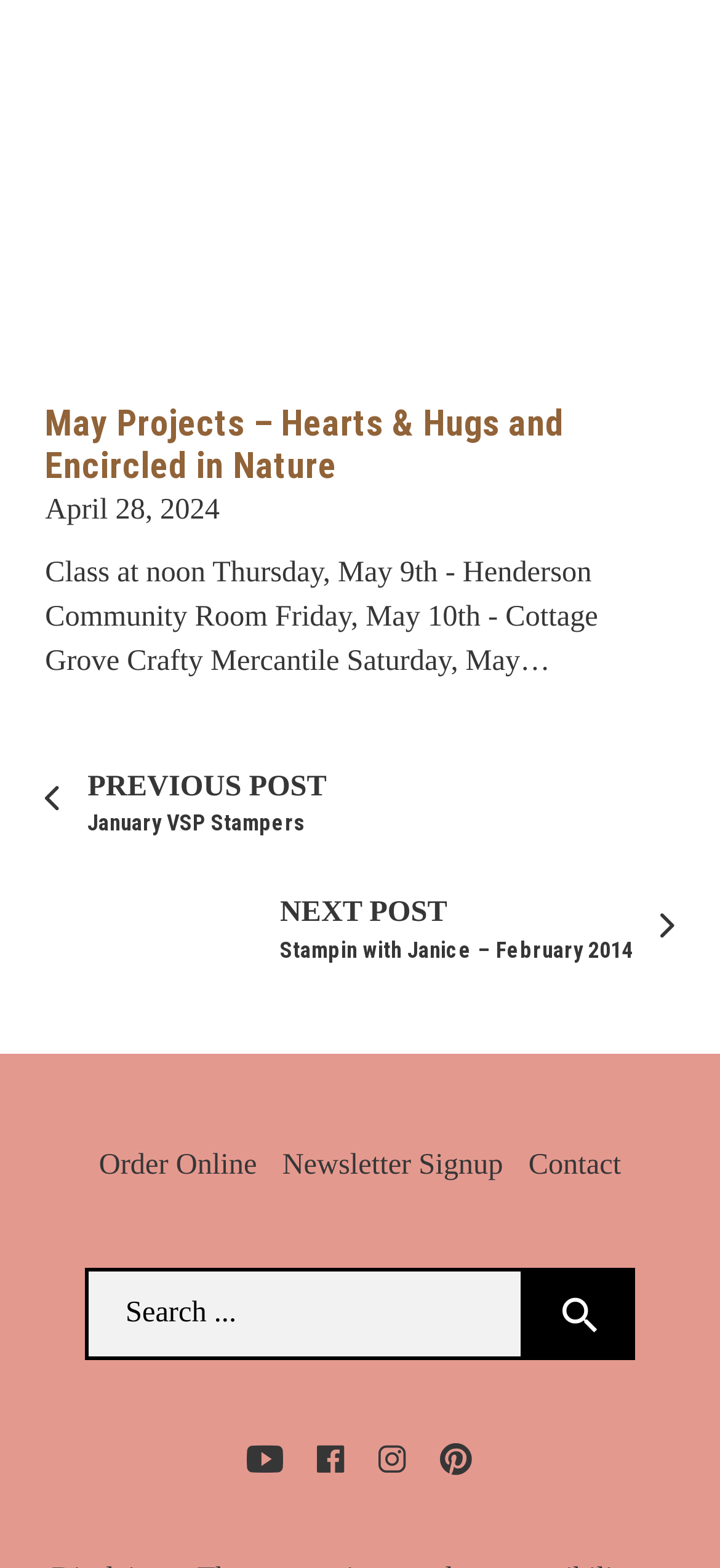Please identify the bounding box coordinates of the clickable area that will allow you to execute the instruction: "Read more about May Projects".

[0.063, 0.256, 0.783, 0.311]